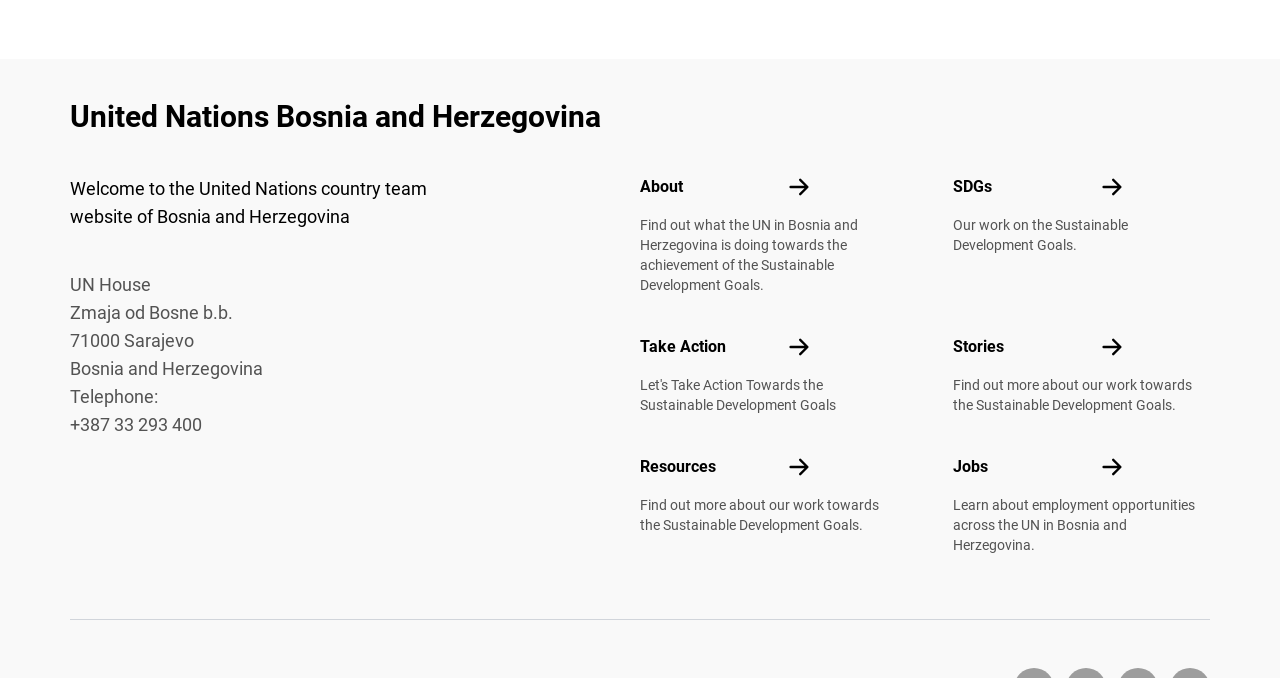Please find and report the bounding box coordinates of the element to click in order to perform the following action: "Learn more about SDGs". The coordinates should be expressed as four float numbers between 0 and 1, in the format [left, top, right, bottom].

[0.745, 0.261, 0.775, 0.289]